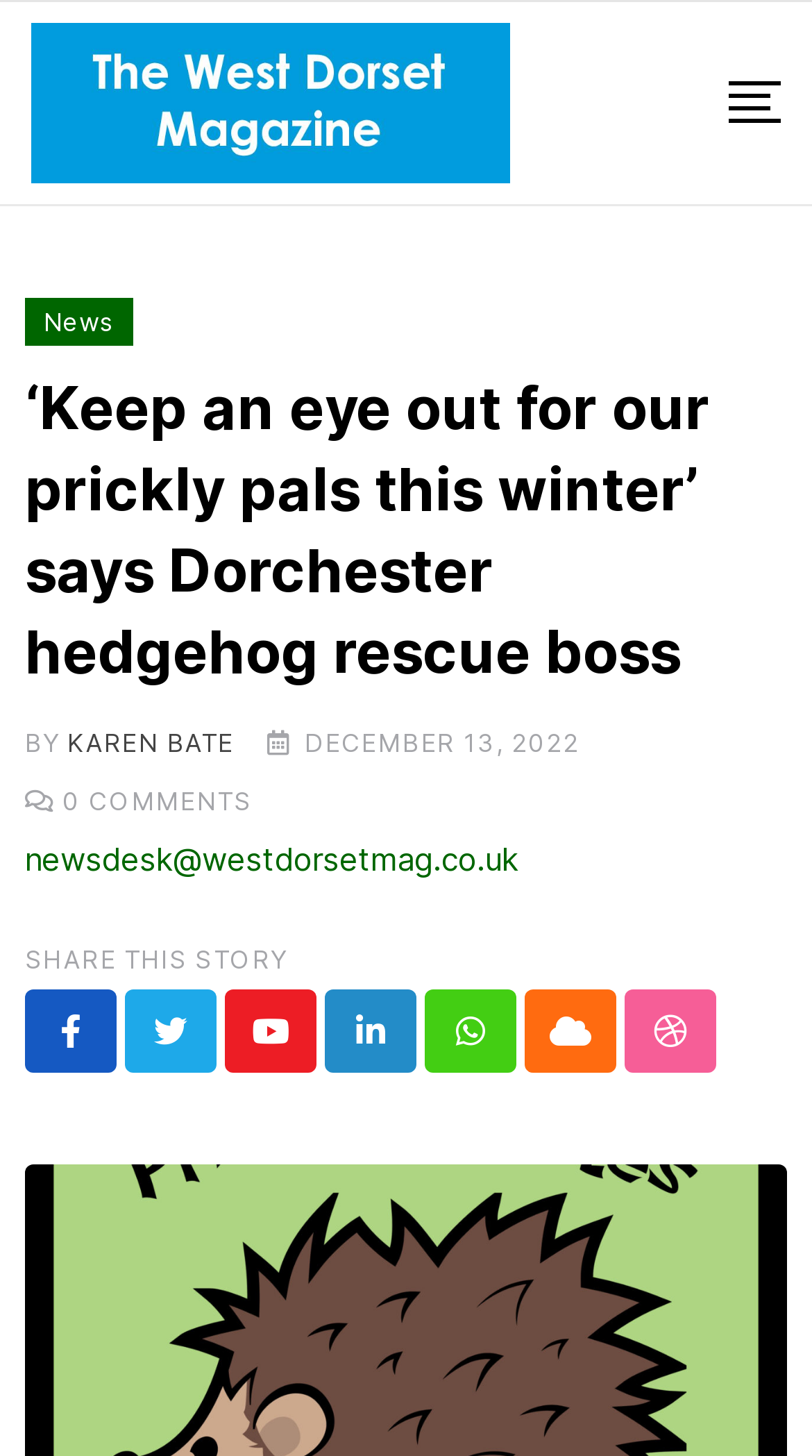Utilize the information from the image to answer the question in detail:
What is the date of the article?

I found the date of the article by looking at the text 'DECEMBER 13, 2022' which is located below the author's name.